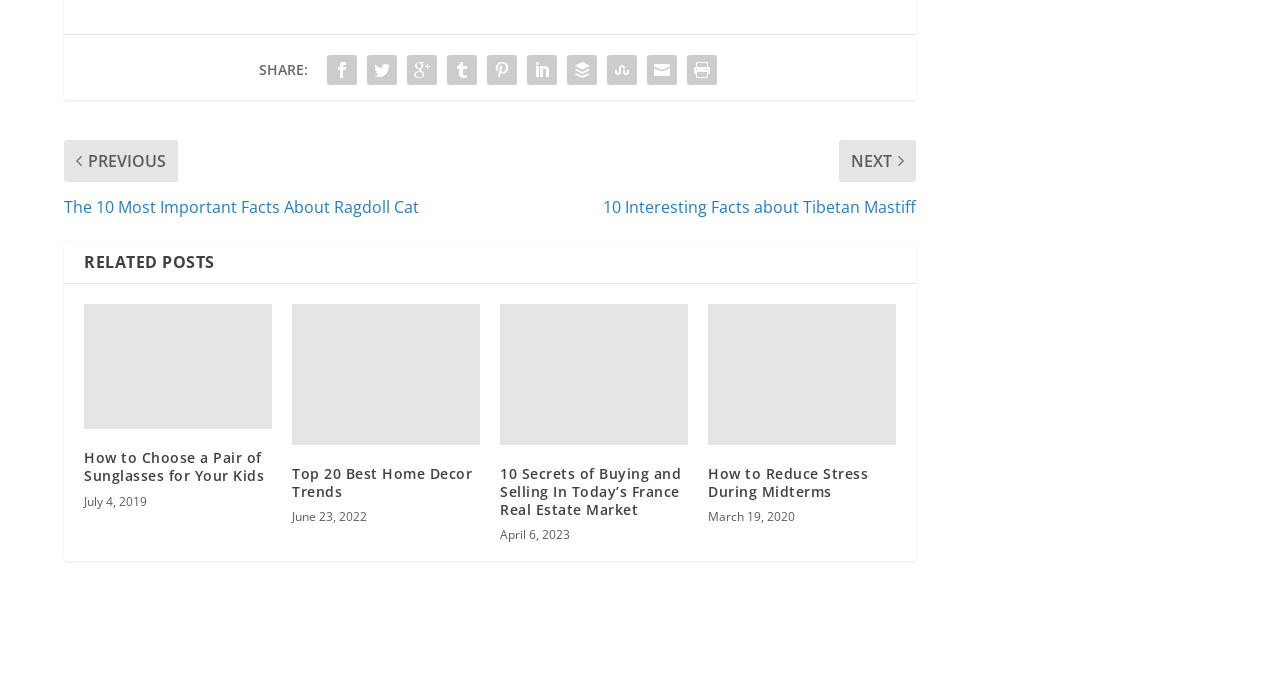Answer in one word or a short phrase: 
What is the purpose of the icons above the 'SHARE:' text?

To share the content on social media